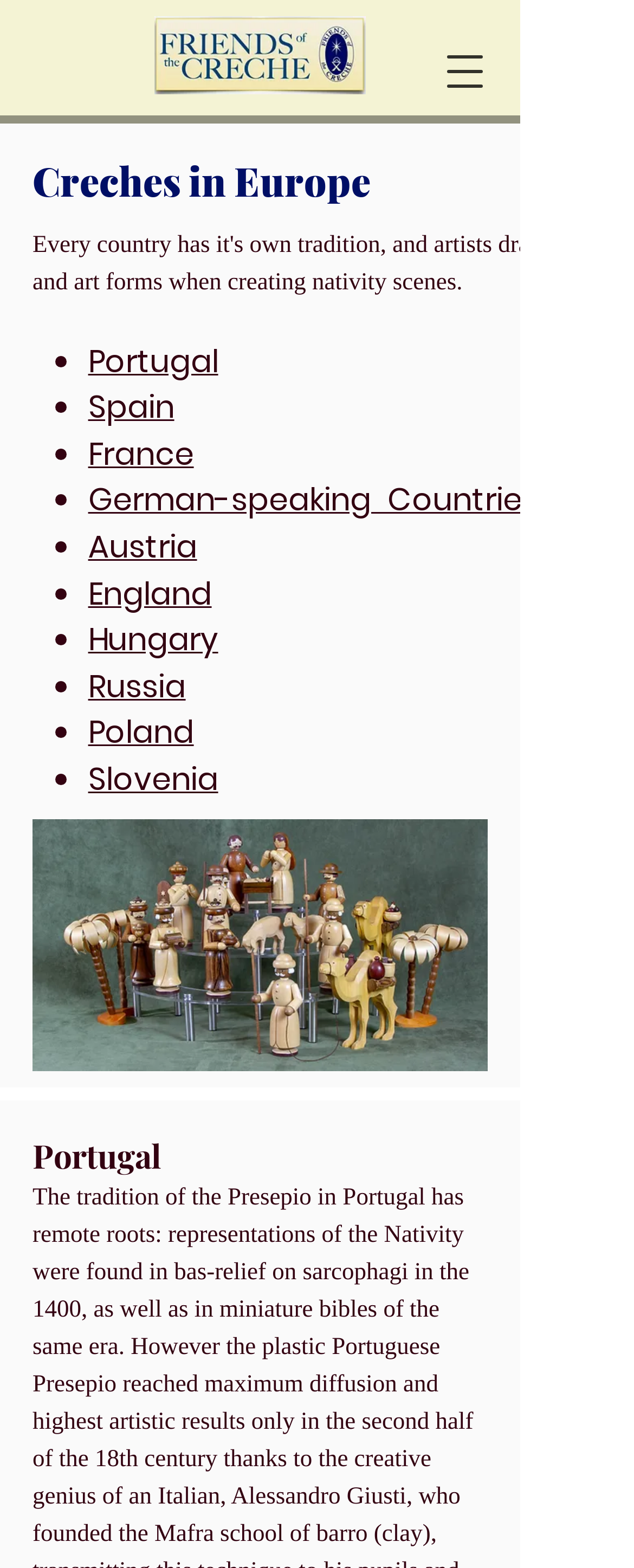Observe the image and answer the following question in detail: What is the topic of the page?

I read the heading 'Creches in Europe' and the surrounding text, which suggests that the topic of the page is about creches in Europe.